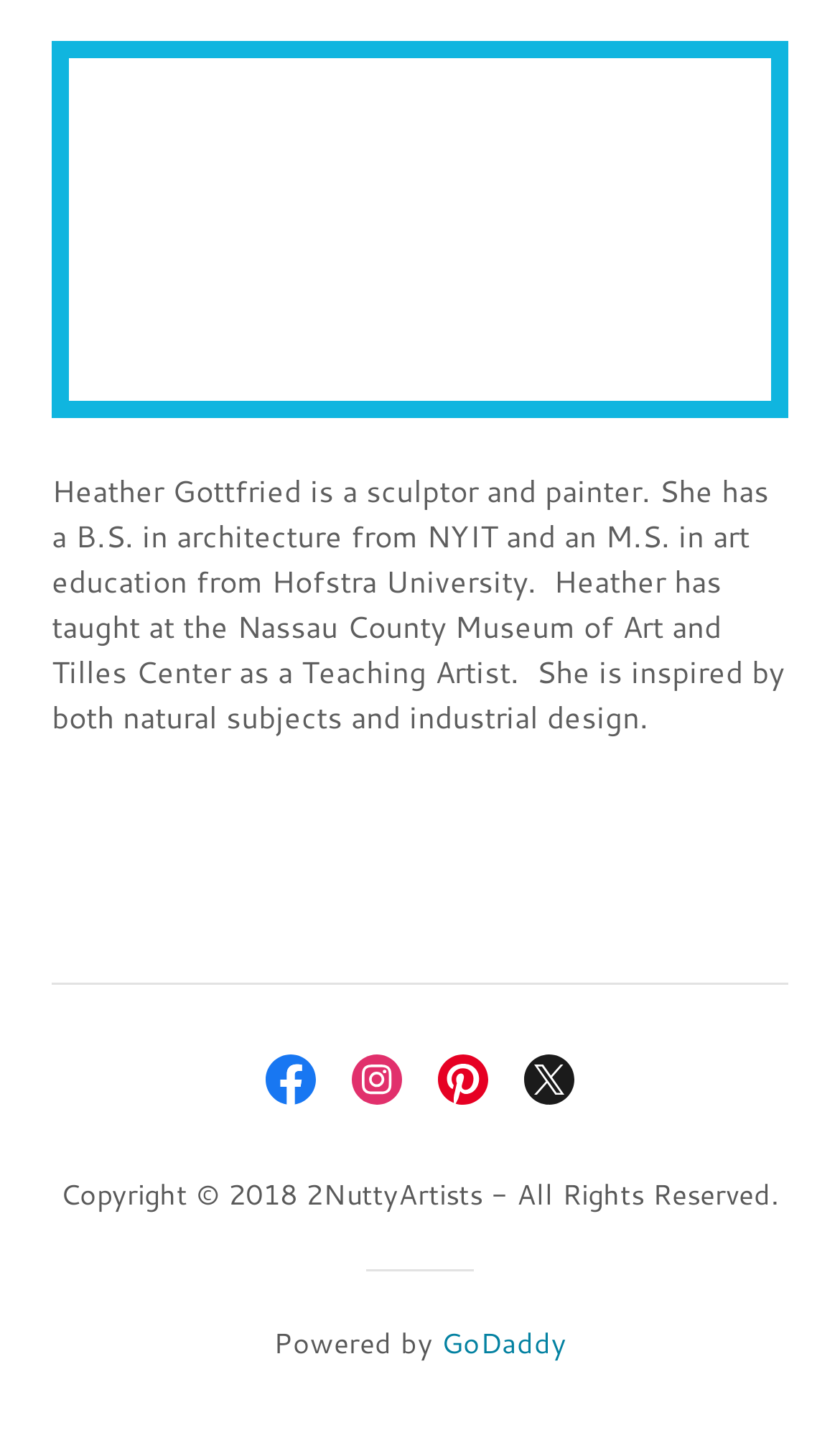What is the profession of Heather Gottfried?
Can you offer a detailed and complete answer to this question?

Based on the StaticText element with the text 'Heather Gottfried is a sculptor and painter...', we can determine that Heather Gottfried is a sculptor and painter.